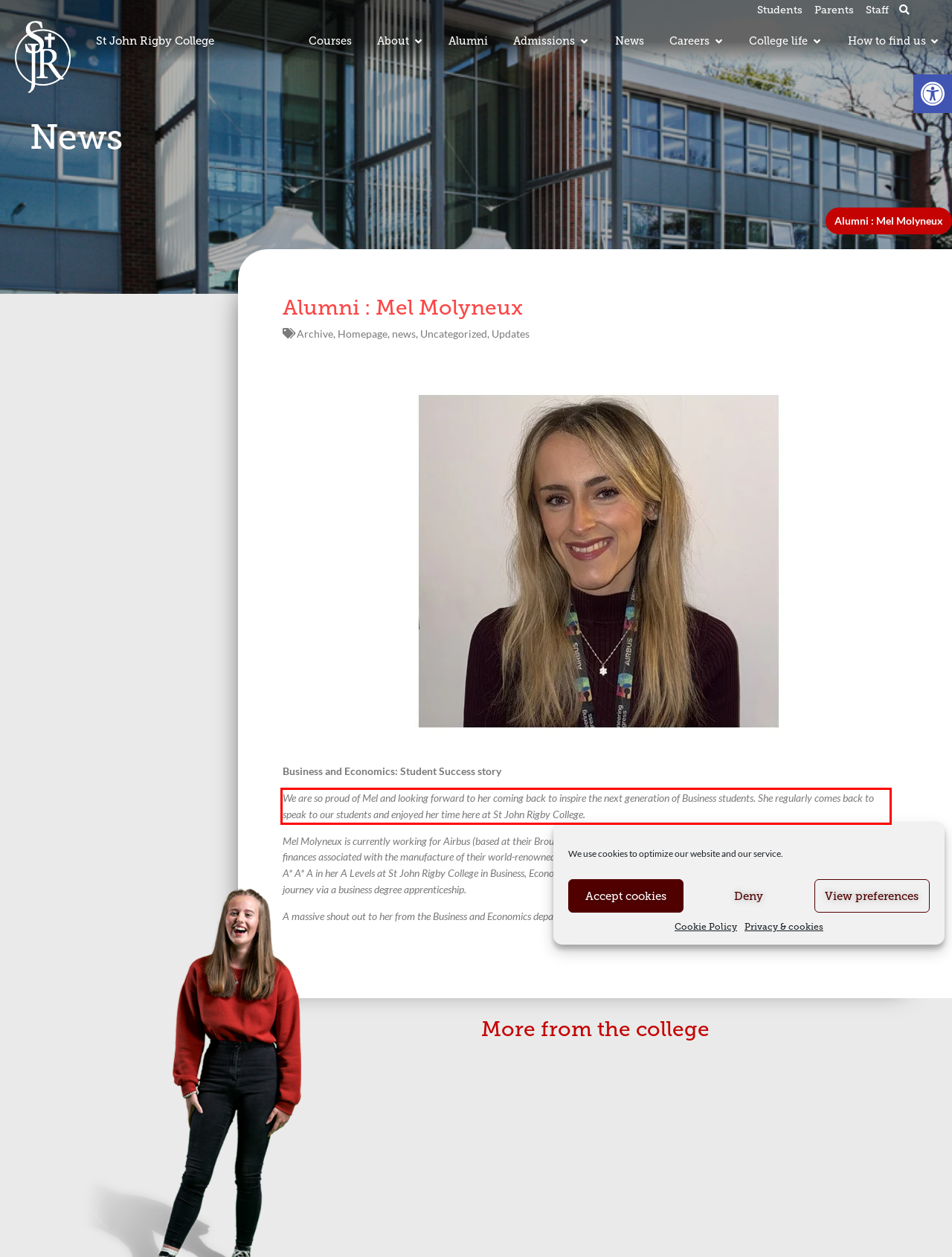Your task is to recognize and extract the text content from the UI element enclosed in the red bounding box on the webpage screenshot.

We are so proud of Mel and looking forward to her coming back to inspire the next generation of Business students. She regularly comes back to speak to our students and enjoyed her time here at St John Rigby College.